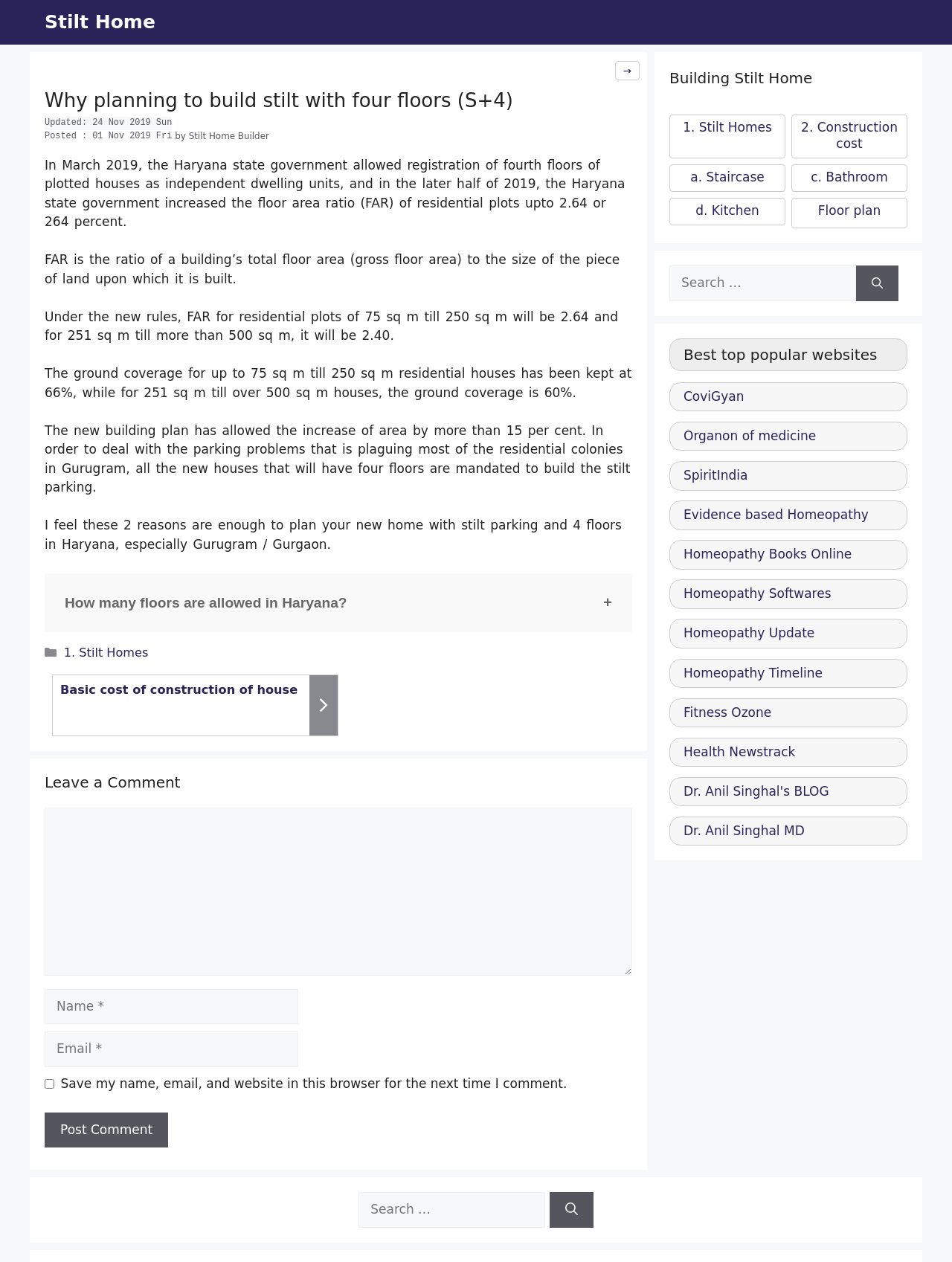What is the new floor area ratio in Haryana?
Give a single word or phrase as your answer by examining the image.

2.64 or 264 percent